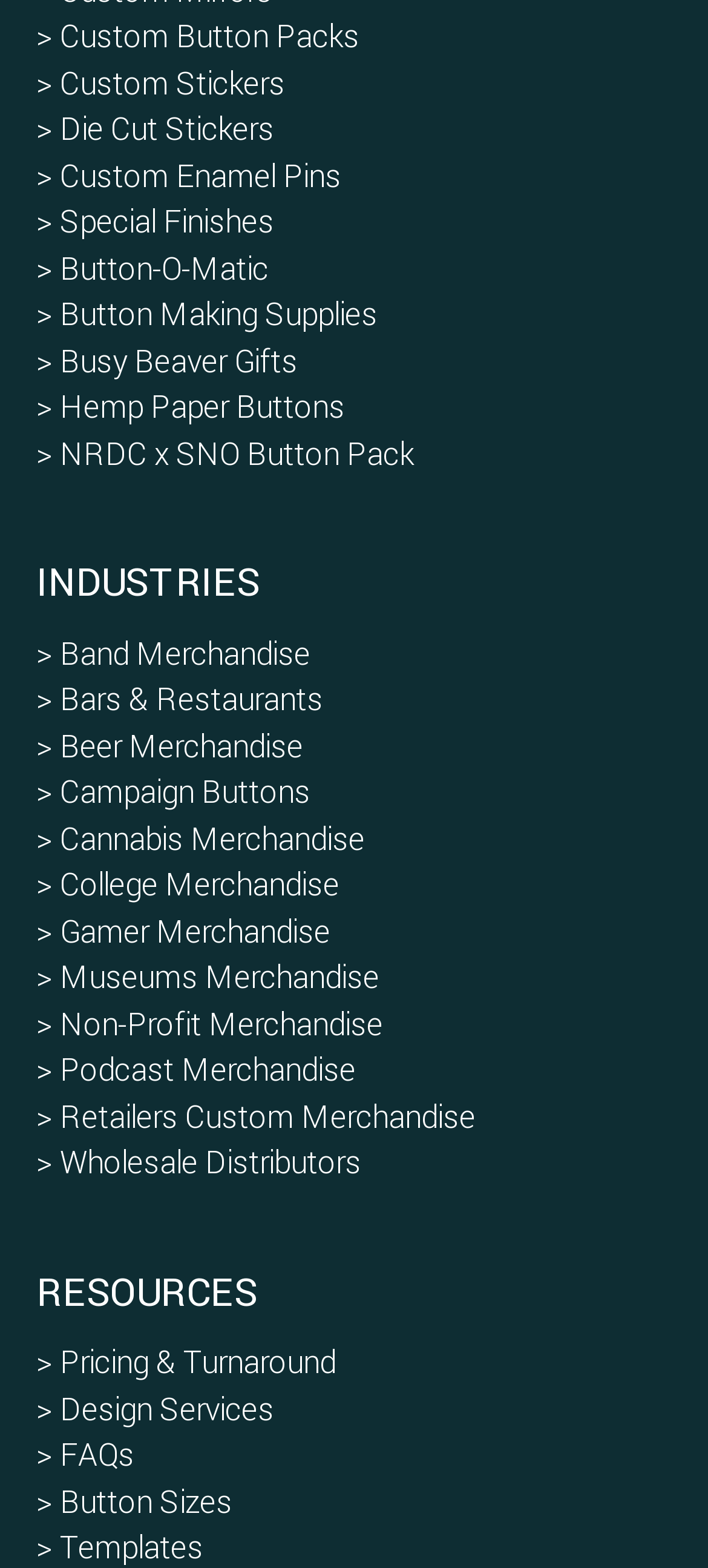How many categories are under Industries?
Please respond to the question with a detailed and thorough explanation.

I counted the number of links under the 'INDUSTRIES' heading, which are 'Band Merchandise', 'Bars & Restaurants', 'Beer Merchandise', 'Campaign Buttons', 'Cannabis Merchandise', 'College Merchandise', 'Gamer Merchandise', 'Museums Merchandise', 'Non-Profit Merchandise', 'Podcast Merchandise', 'Retailers Custom Merchandise', 'Wholesale Distributors'. There are 14 links in total.